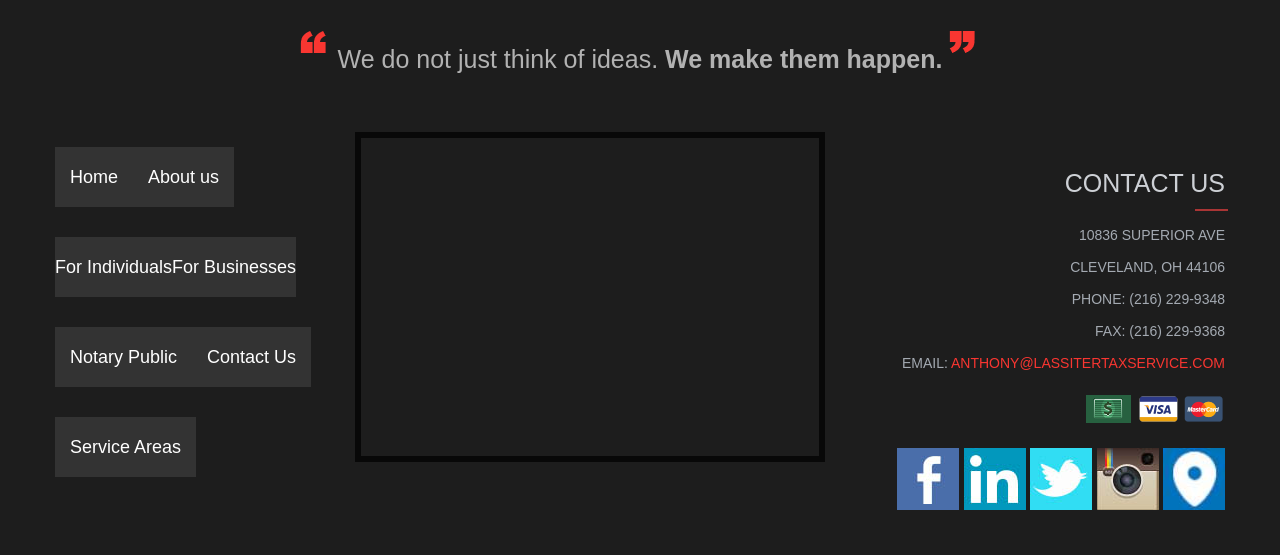Answer the question using only one word or a concise phrase: What is the link to the email address?

ANTHONY@LASSITERTAXSERVICE.COM